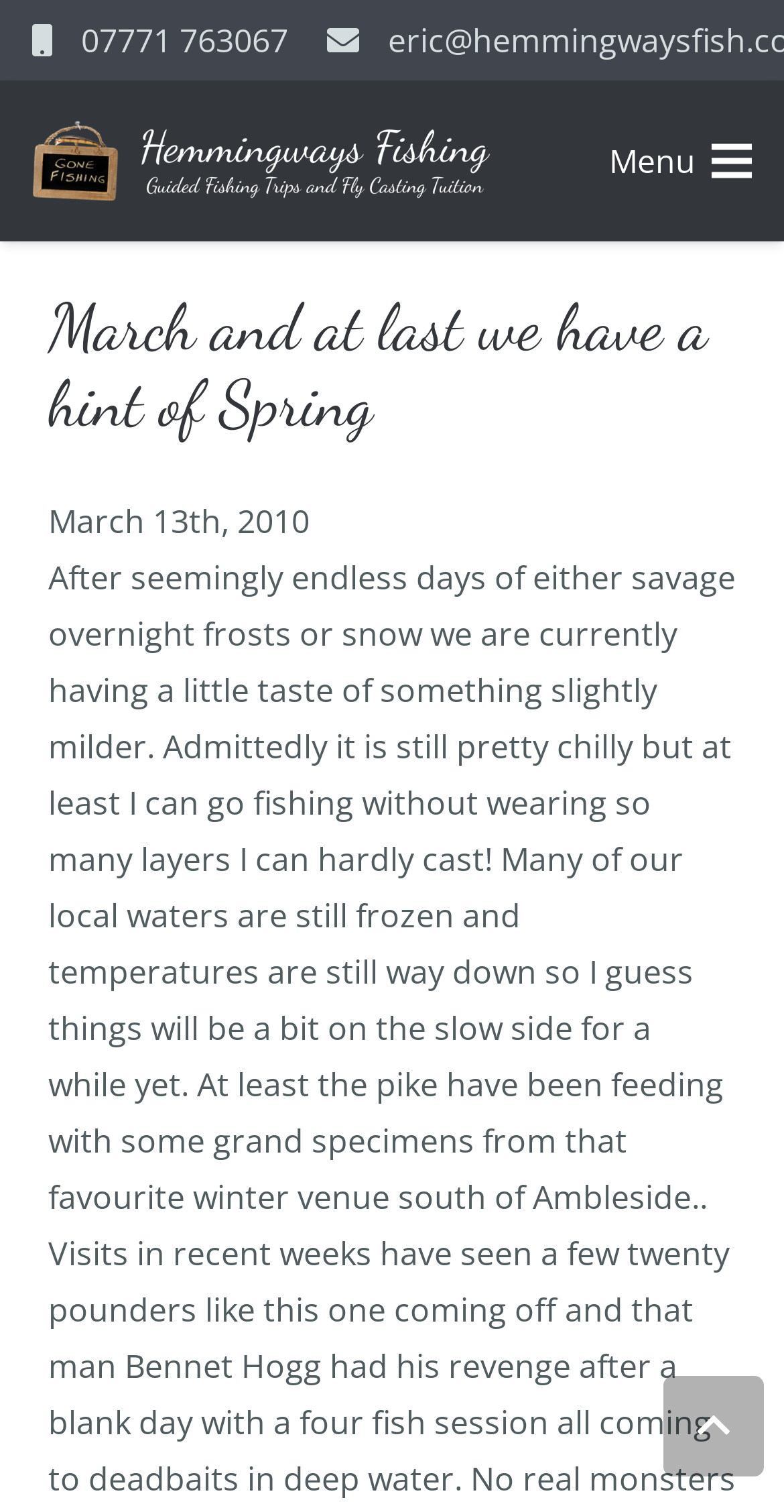Use a single word or phrase to answer the question:
What is the date mentioned in the blog post?

March 13th, 2010